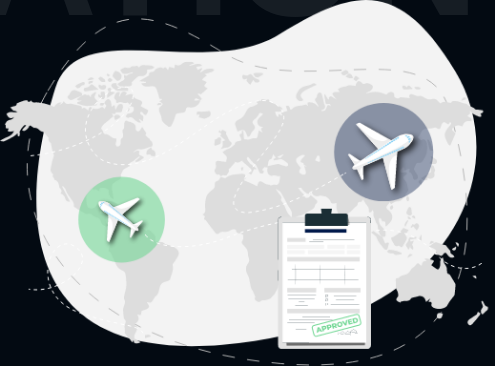Generate a detailed explanation of the scene depicted in the image.

The image displays a stylized world map highlighted with two aircraft icons, each indicating different geographical locations. A light blue airplane, representing approved flight operations, is positioned over a green circular area, while another airplane is prominently displayed in a darker circle. Alongside the map is a clipboard featuring a document stamped with the word "APPROVED," symbolizing the secured flight permits that are essential for international aviation operations. This visual encapsulates the efficient services offered by Just Aviation in facilitating overflight and landing permits for Gabon, illustrating the company's commitment to ensuring hassle-free air travel for aircraft operations.